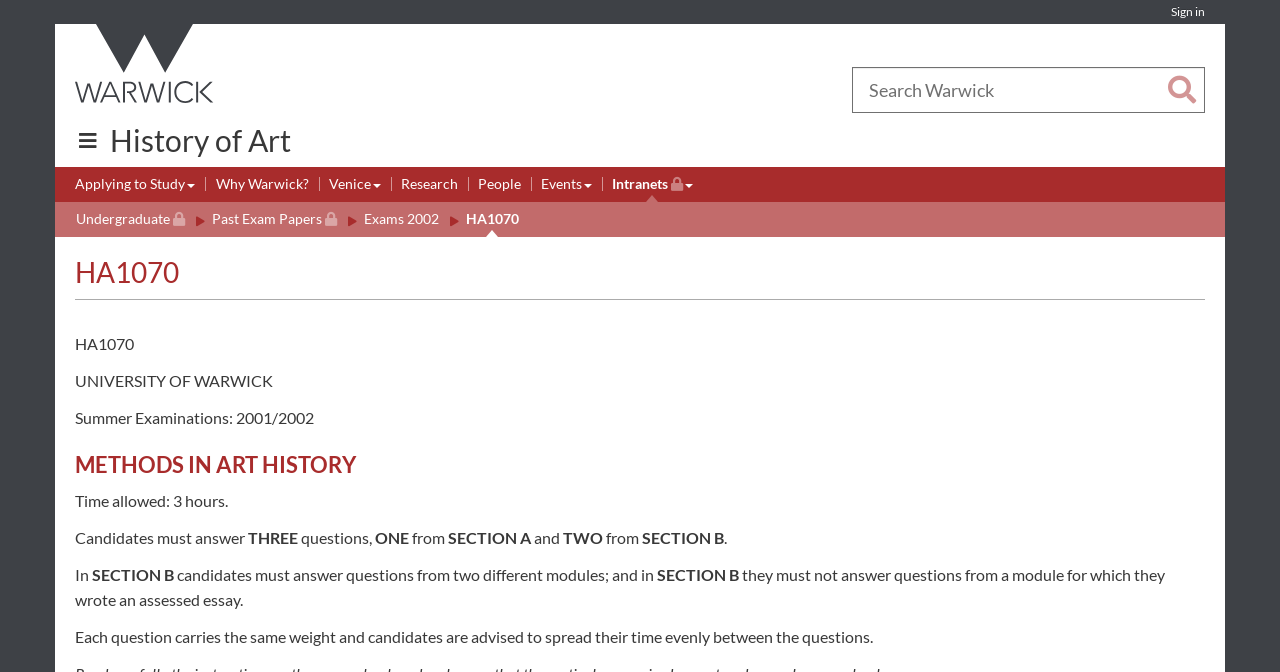Using the element description: "Intranets(Restricted permissions)", determine the bounding box coordinates. The coordinates should be in the format [left, top, right, bottom], with values between 0 and 1.

[0.478, 0.258, 0.541, 0.291]